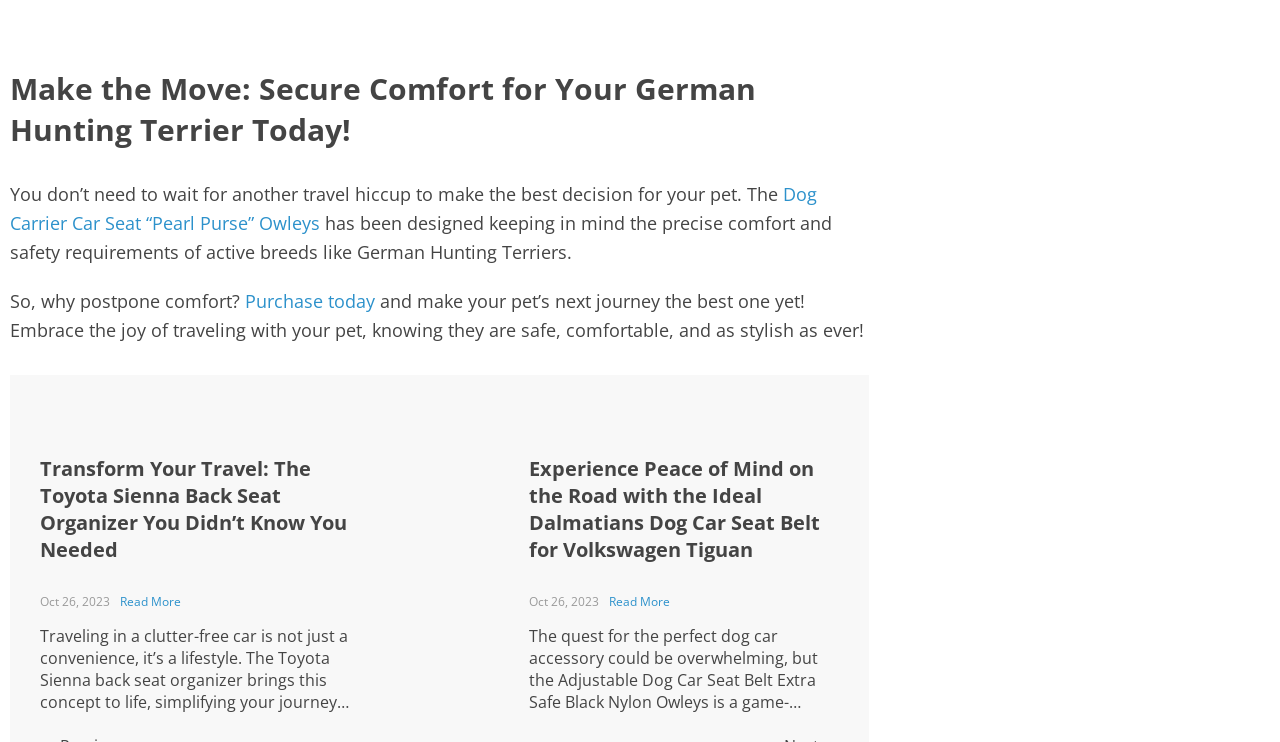Utilize the information from the image to answer the question in detail:
What is the date of the second article?

The second article has a static text 'Oct 26, 2023' which indicates the date of the article, so the answer is Oct 26, 2023.